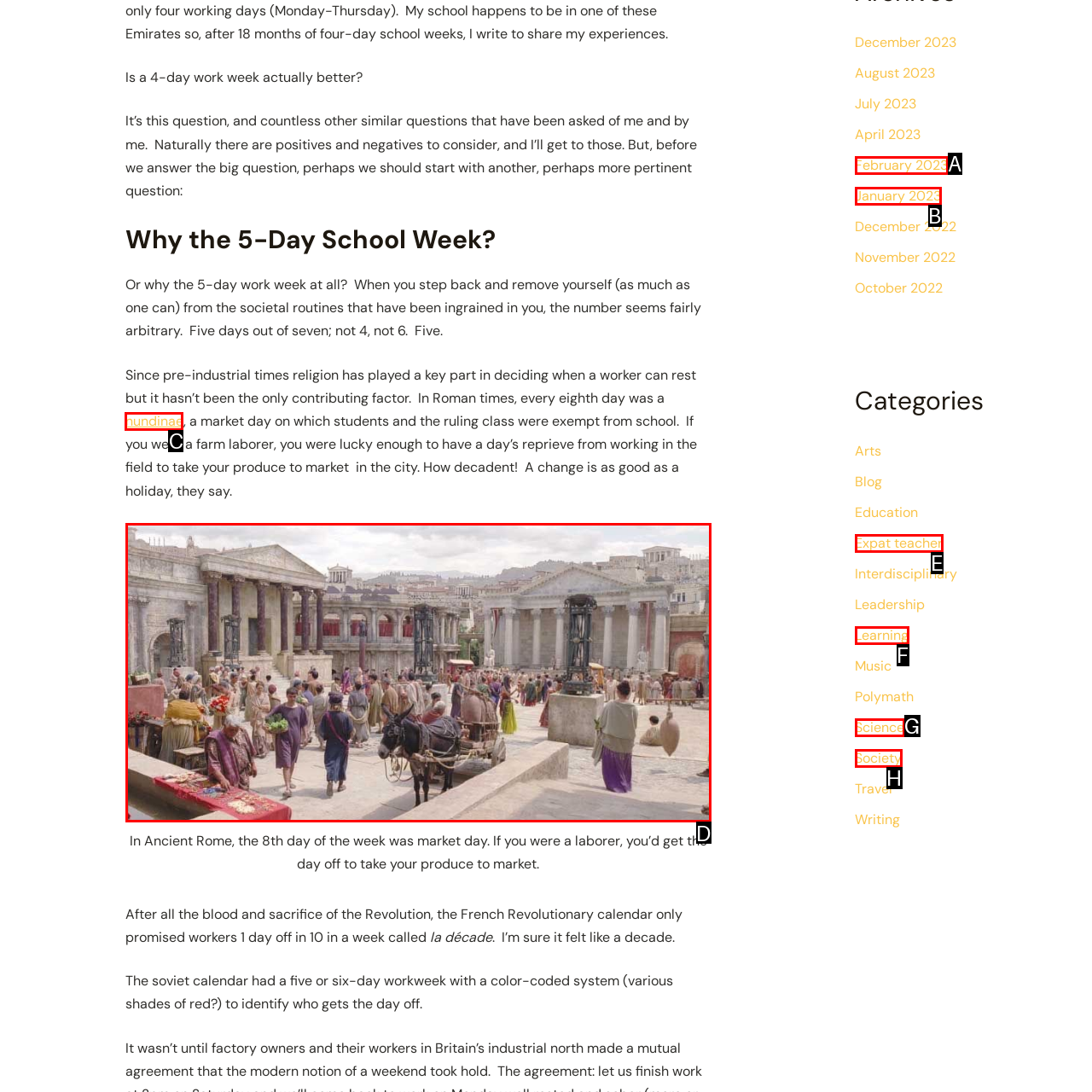Specify which element within the red bounding boxes should be clicked for this task: View the 'Ancient Roman Market Painting' image Respond with the letter of the correct option.

D